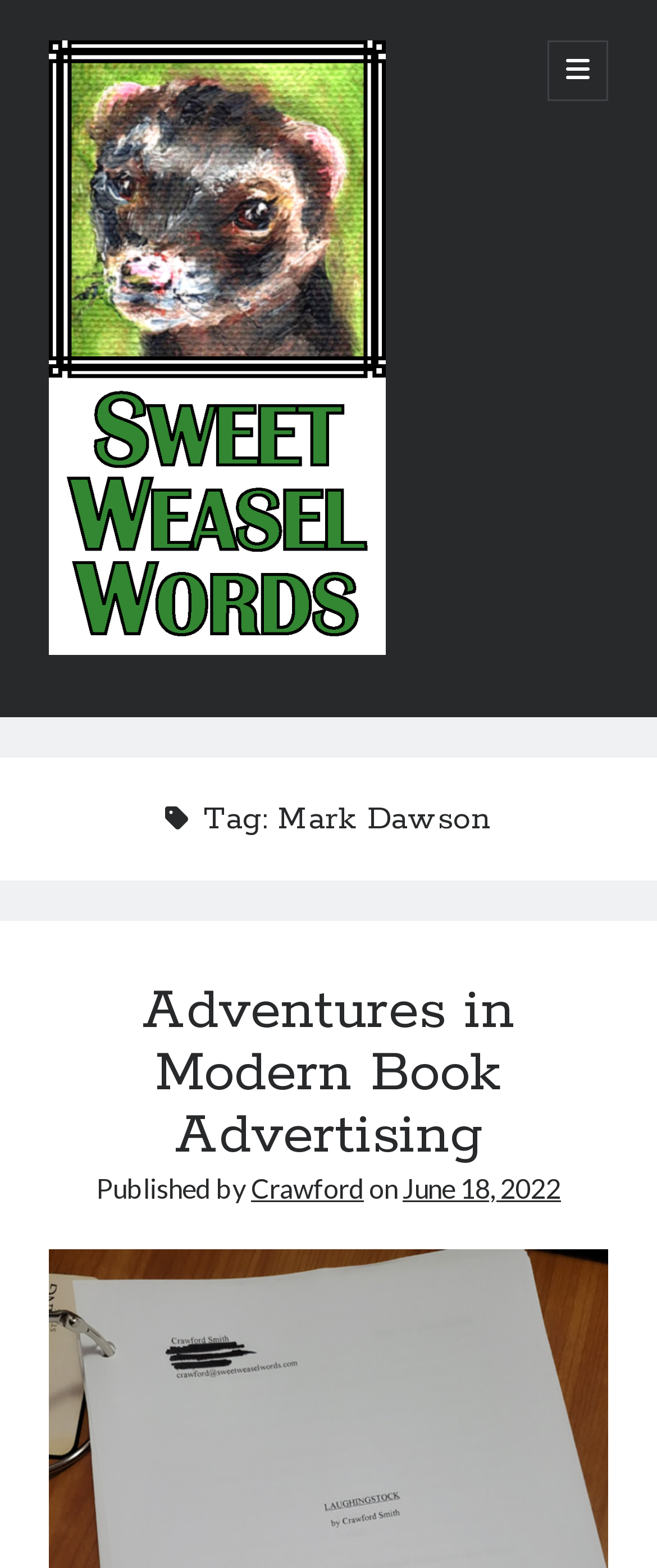Identify the bounding box coordinates necessary to click and complete the given instruction: "Click on 'Adventures in Modern Book Advertising'".

[0.217, 0.622, 0.783, 0.747]